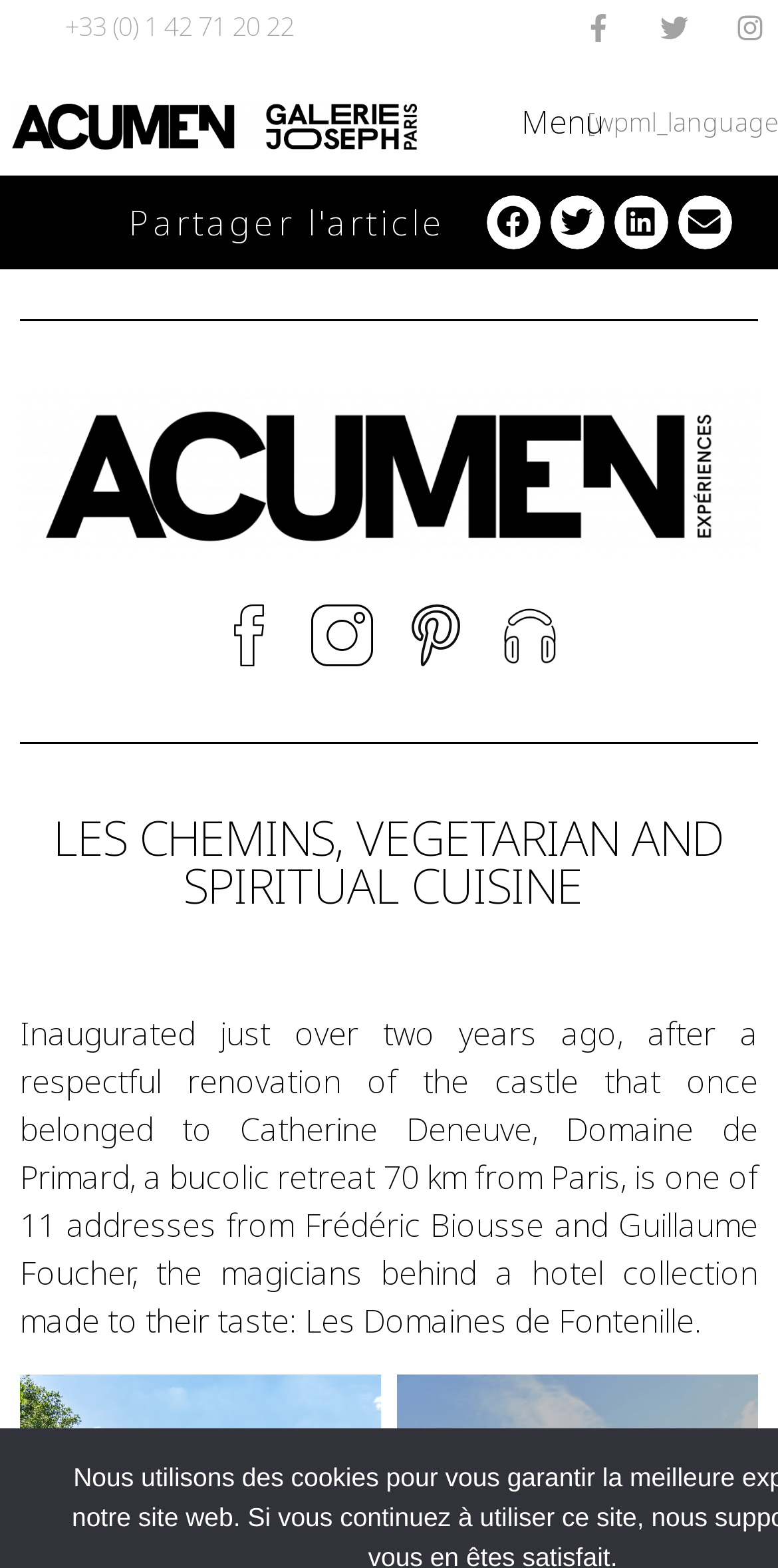Please determine the bounding box coordinates of the element's region to click in order to carry out the following instruction: "Share on Twitter". The coordinates should be four float numbers between 0 and 1, i.e., [left, top, right, bottom].

[0.708, 0.125, 0.777, 0.159]